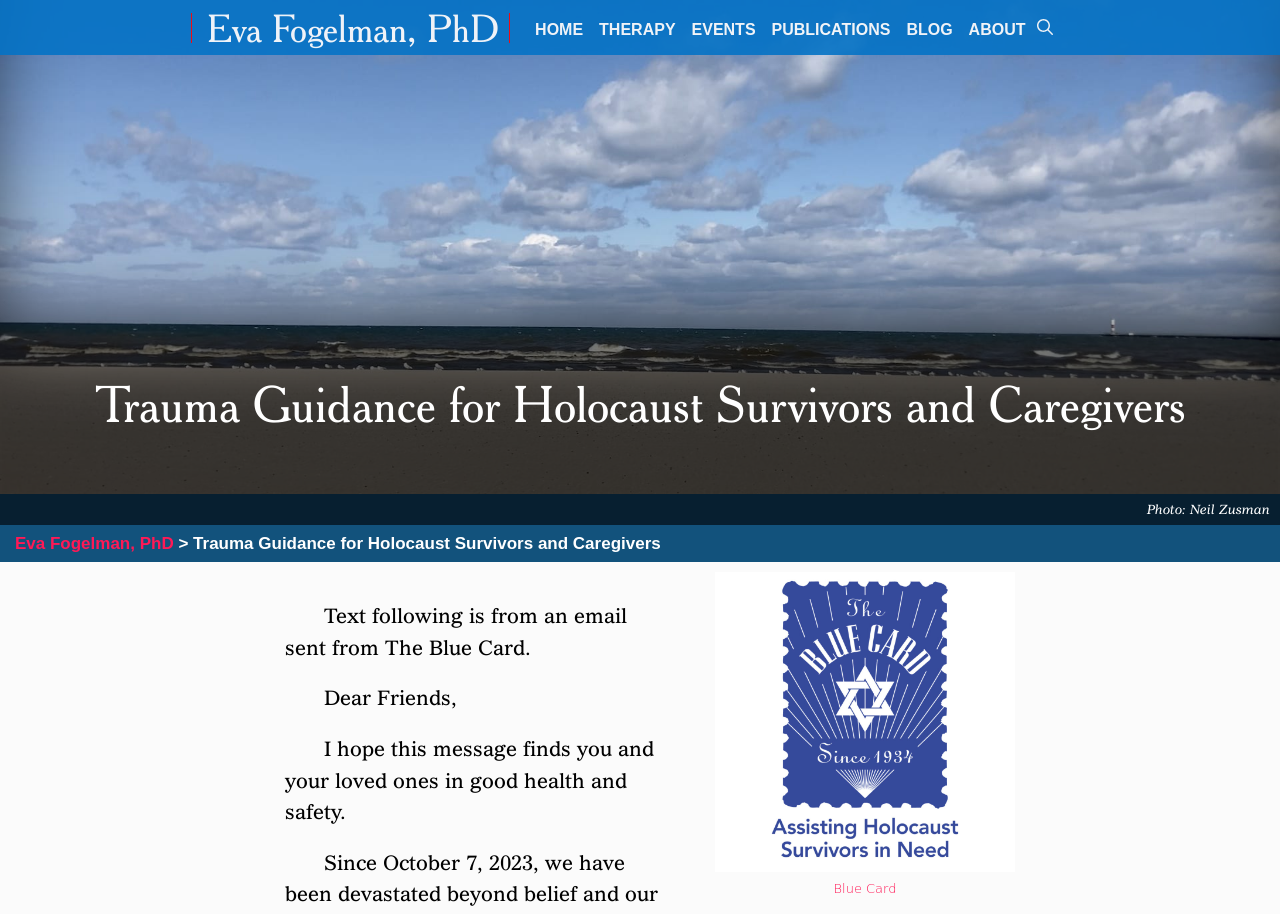Use the information in the screenshot to answer the question comprehensively: What is the tone of the email mentioned on the webpage?

I found the answer by reading the text of the email on the webpage, which starts with 'Dear Friends,' and expresses a hope that the recipients are in good health and safety. This suggests that the tone of the email is friendly and hopeful.